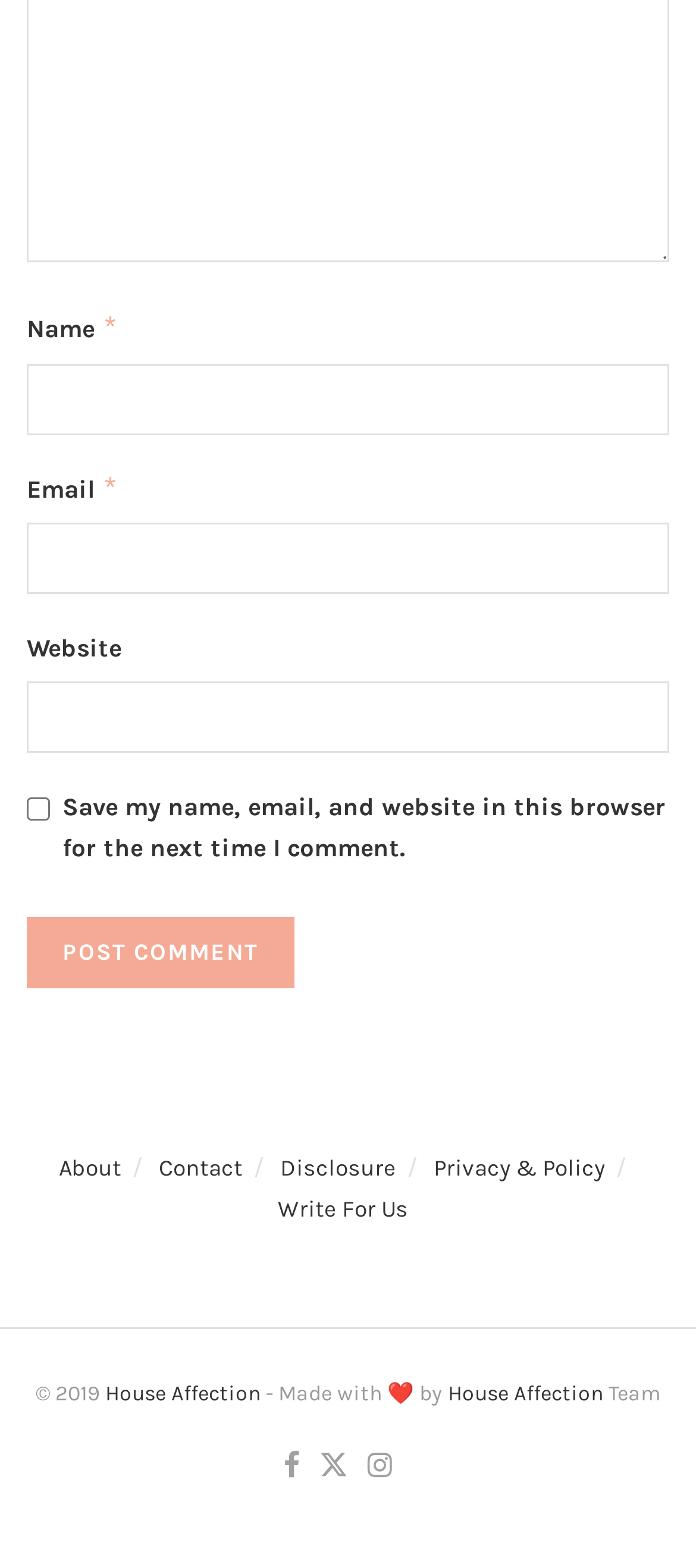Please specify the bounding box coordinates for the clickable region that will help you carry out the instruction: "Click the Post Comment button".

[0.038, 0.585, 0.423, 0.63]